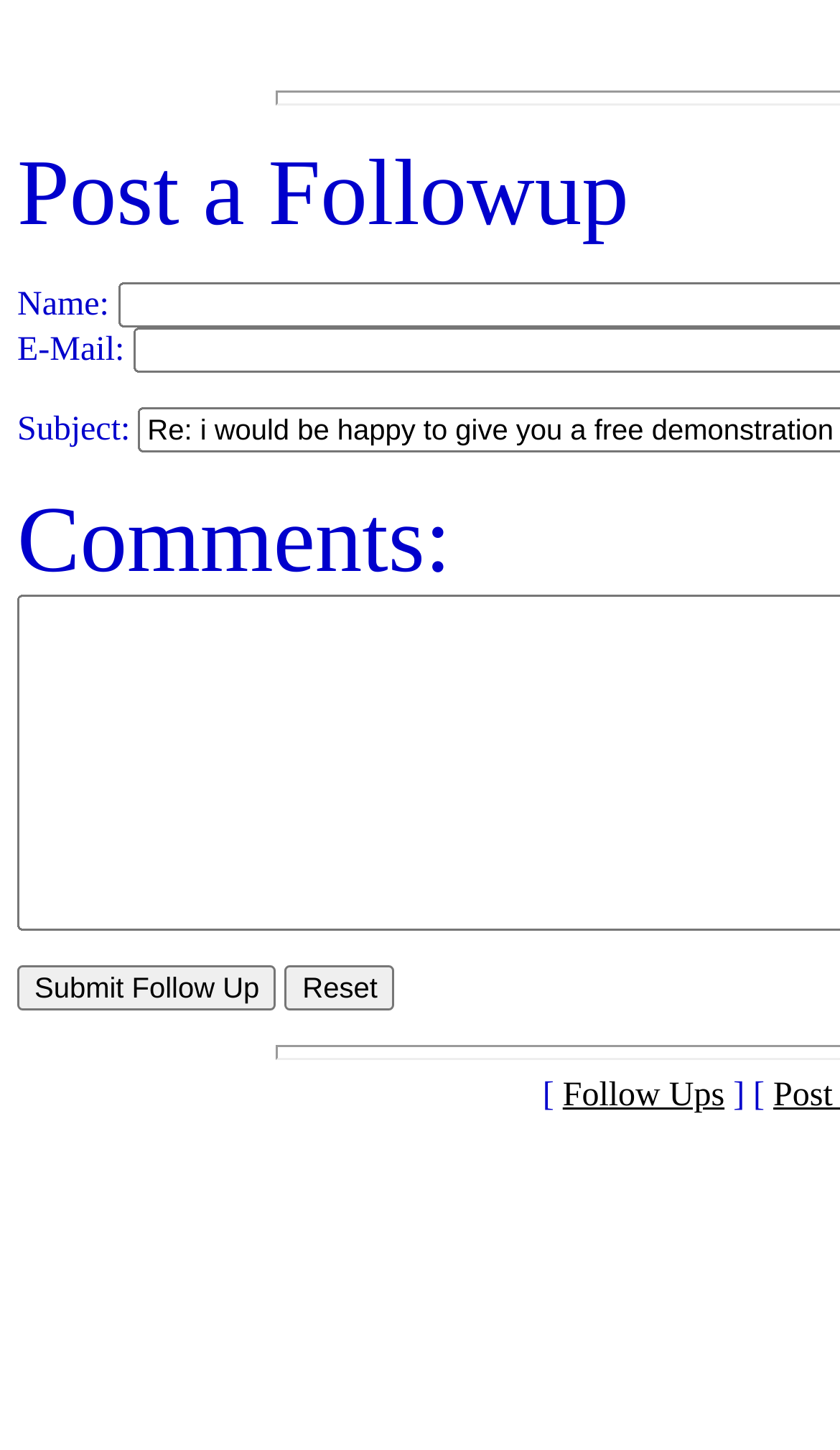Locate the UI element described as follows: "Post a Followup". Return the bounding box coordinates as four float numbers between 0 and 1 in the order [left, top, right, bottom].

[0.021, 0.099, 0.749, 0.17]